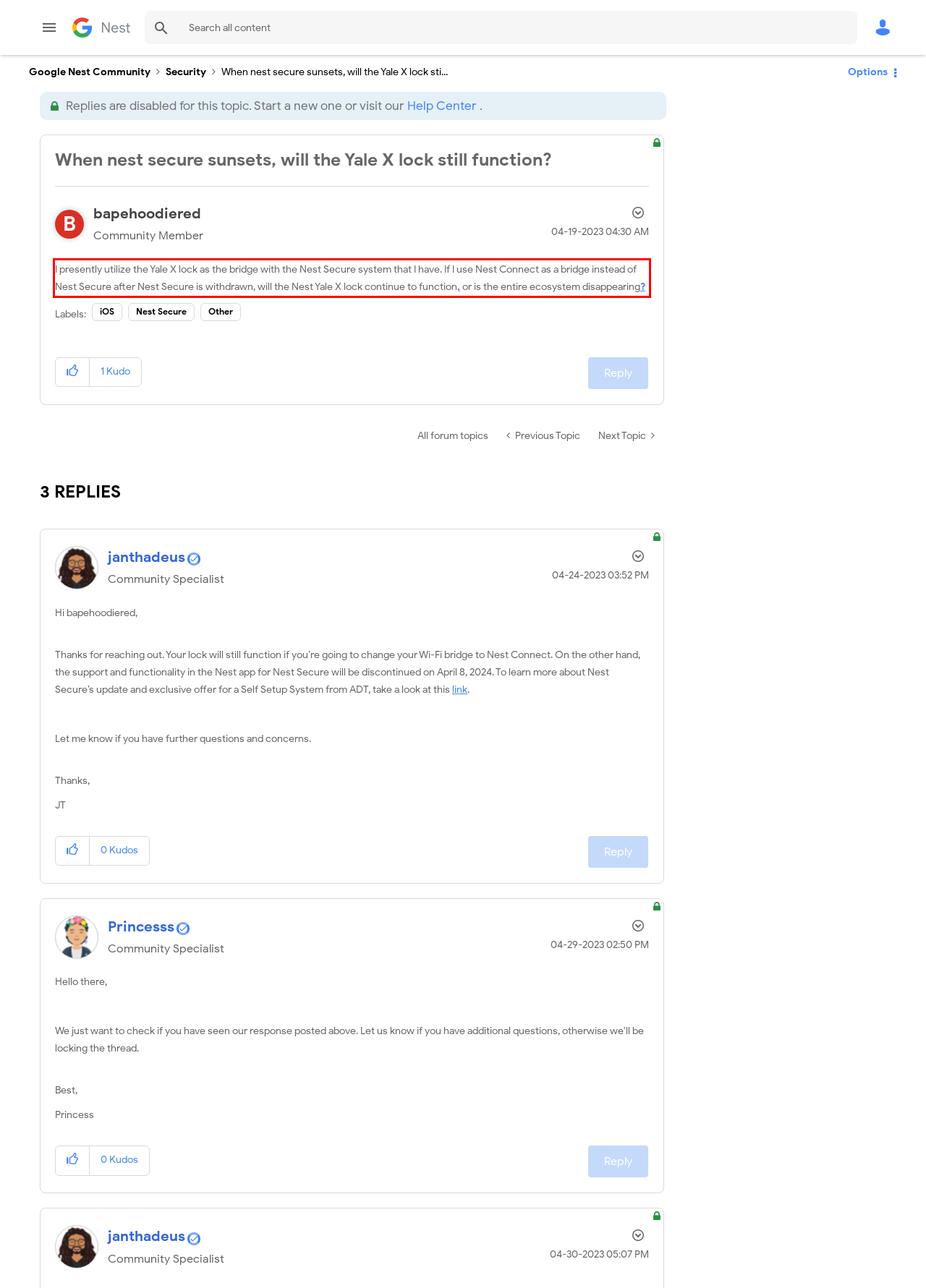Given a screenshot of a webpage containing a red bounding box, perform OCR on the text within this red bounding box and provide the text content.

I presently utilize the Yale X lock as the bridge with the Nest Secure system that I have. If I use Nest Connect as a bridge instead of Nest Secure after Nest Secure is withdrawn, will the Nest Yale X lock continue to function, or is the entire ecosystem disappearing?